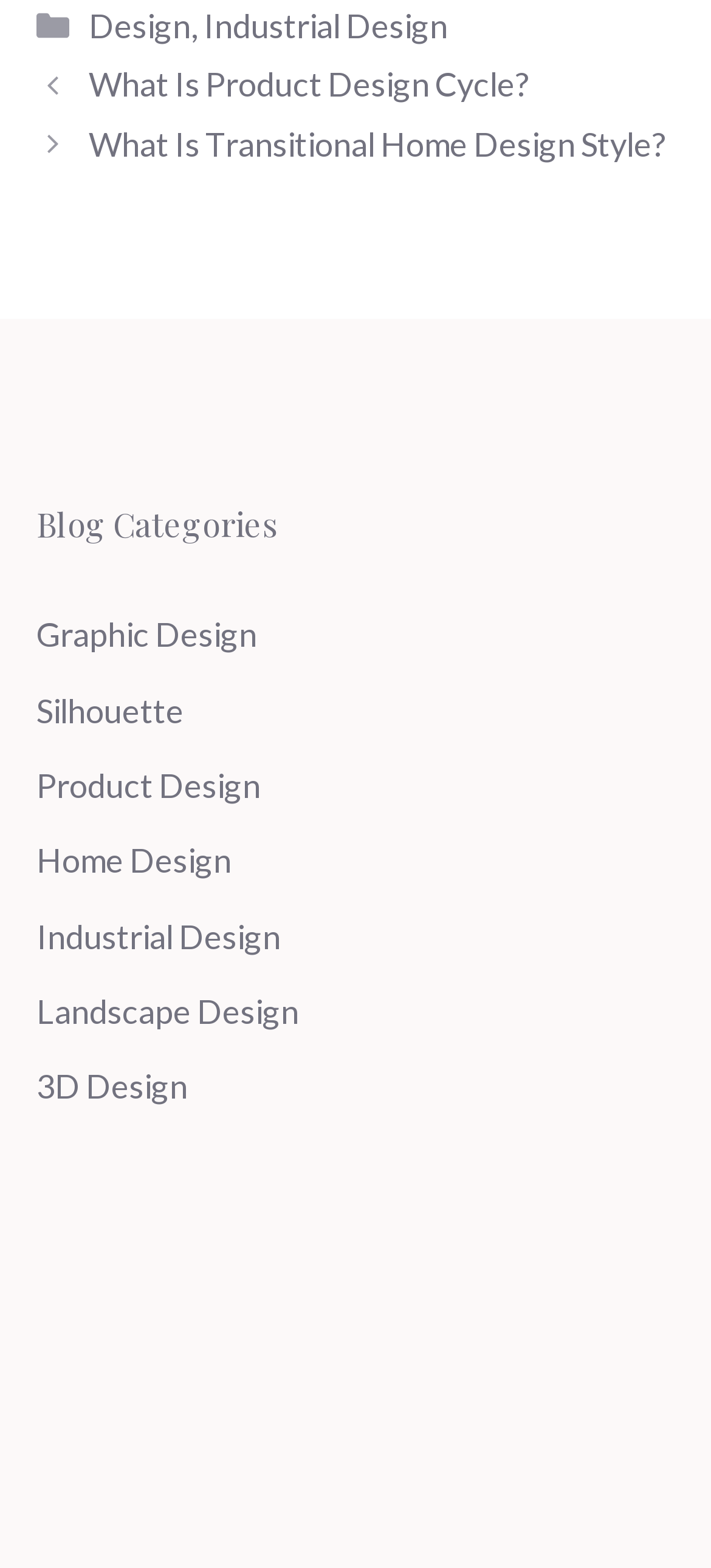What is the last design style listed under Blog Categories?
From the details in the image, provide a complete and detailed answer to the question.

I scrolled down the list of links under 'Blog Categories' and found the last one, which is '3D Design', located at coordinates [0.051, 0.68, 0.264, 0.706].